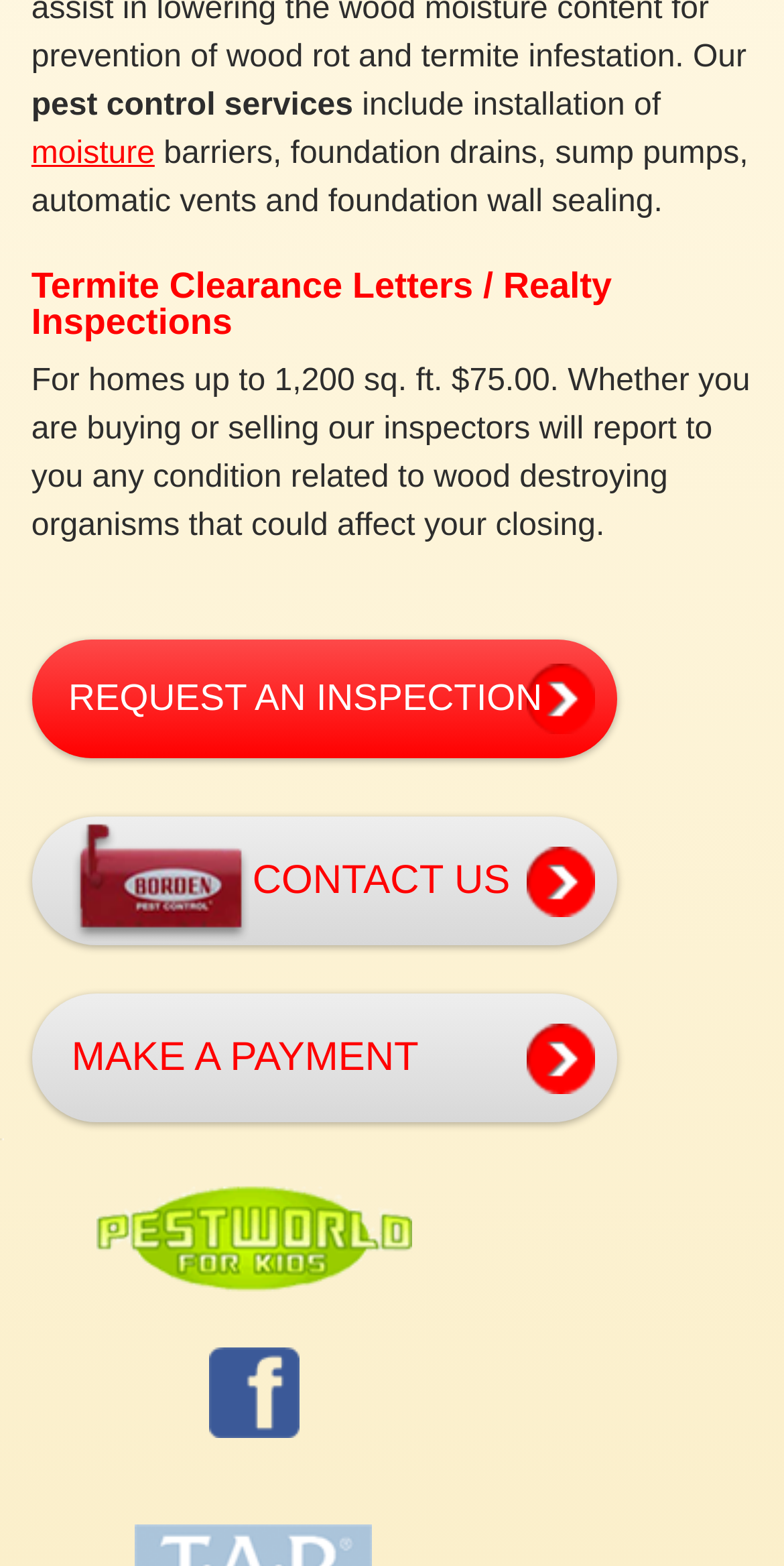What is the price of a termite clearance letter?
Answer with a single word or phrase, using the screenshot for reference.

$75.00